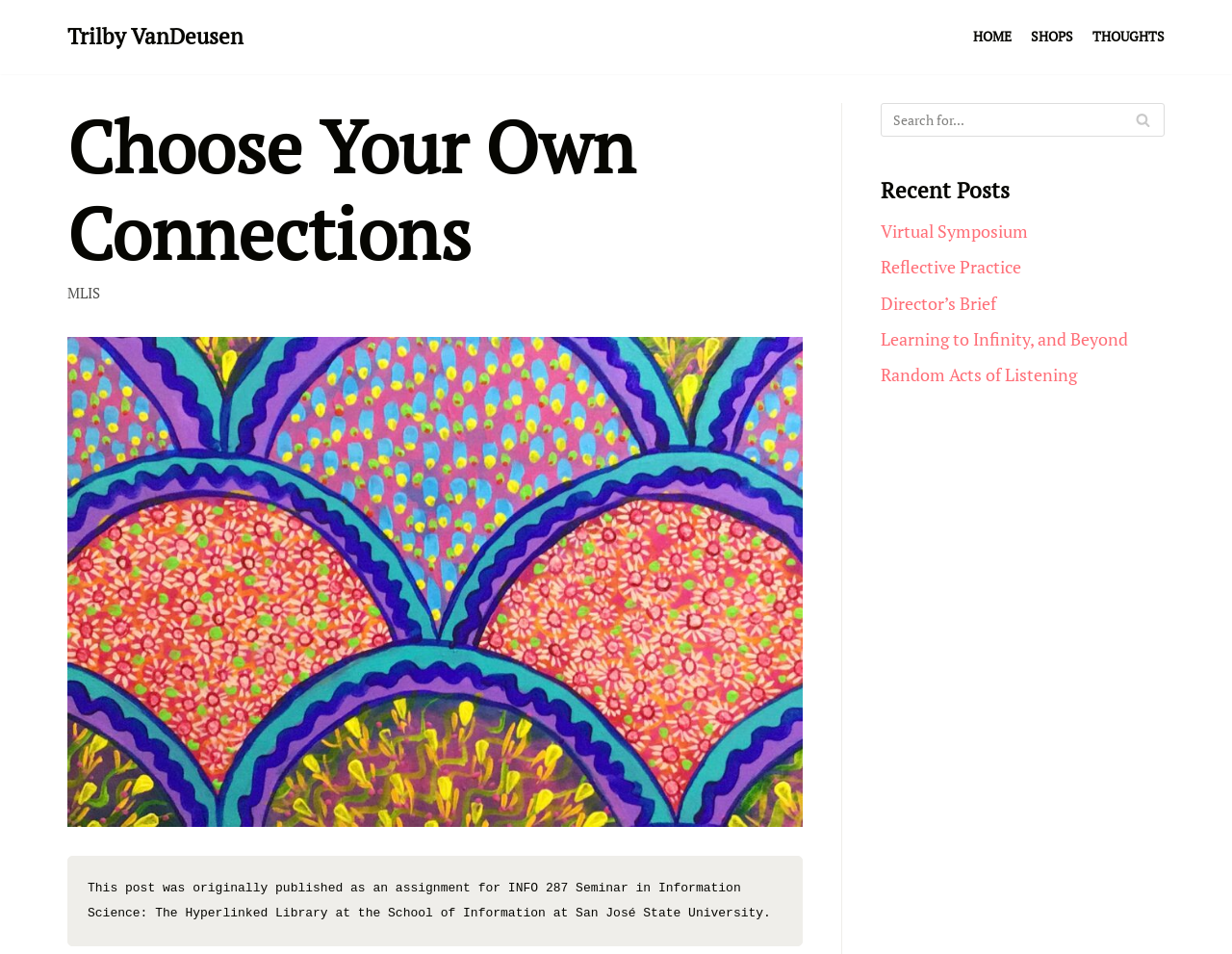Show the bounding box coordinates for the element that needs to be clicked to execute the following instruction: "view recent posts". Provide the coordinates in the form of four float numbers between 0 and 1, i.e., [left, top, right, bottom].

[0.715, 0.184, 0.82, 0.213]